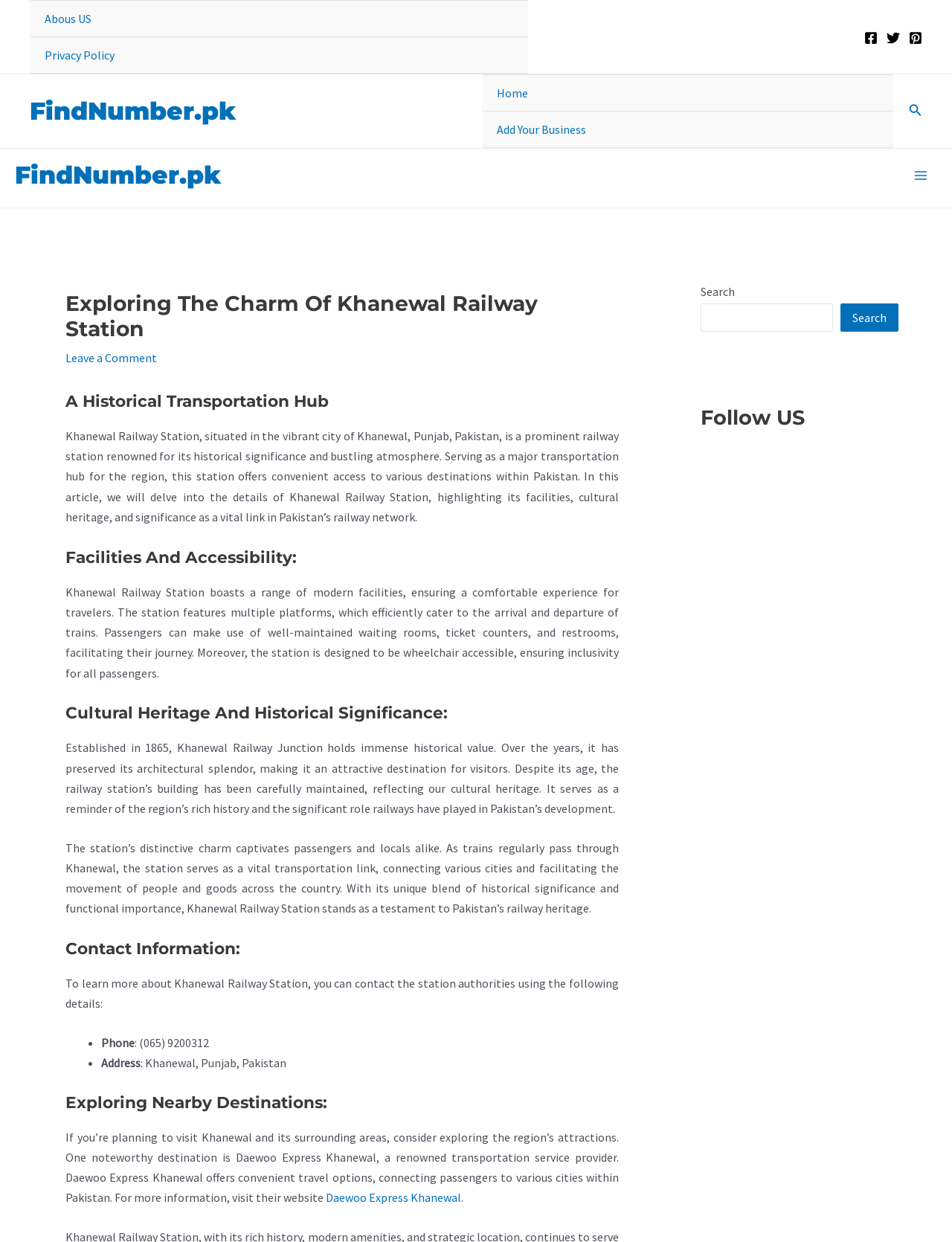Identify the bounding box coordinates of the section that should be clicked to achieve the task described: "Visit ABOUT US page".

None